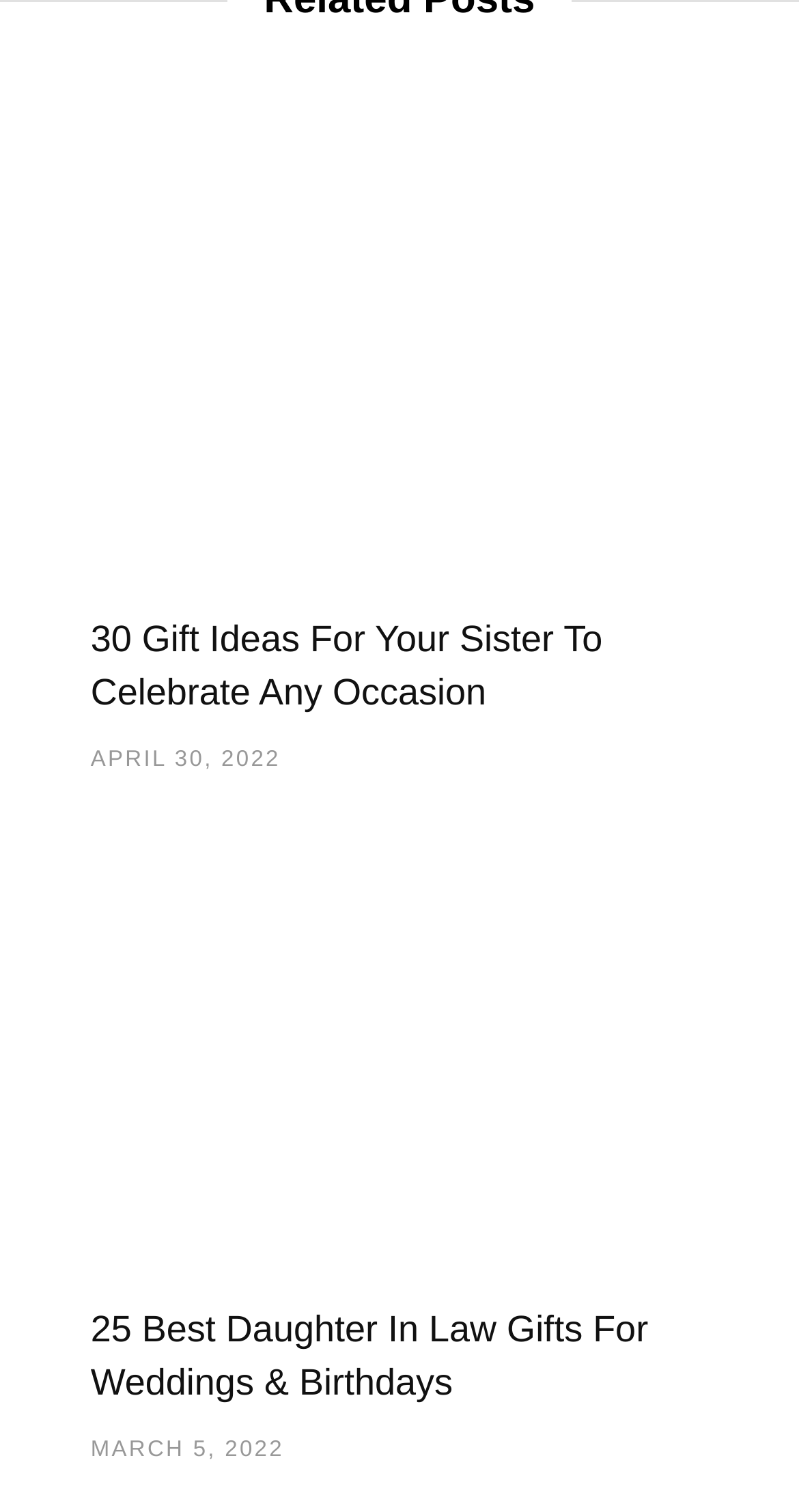Please examine the image and answer the question with a detailed explanation:
What is the theme of the gifts listed on this page?

I analyzed the headings and content of the two article sections and found that they are about gift ideas for celebratory occasions, such as weddings and birthdays. From this, I inferred that the theme of the gifts listed on this page is celebratory occasions.